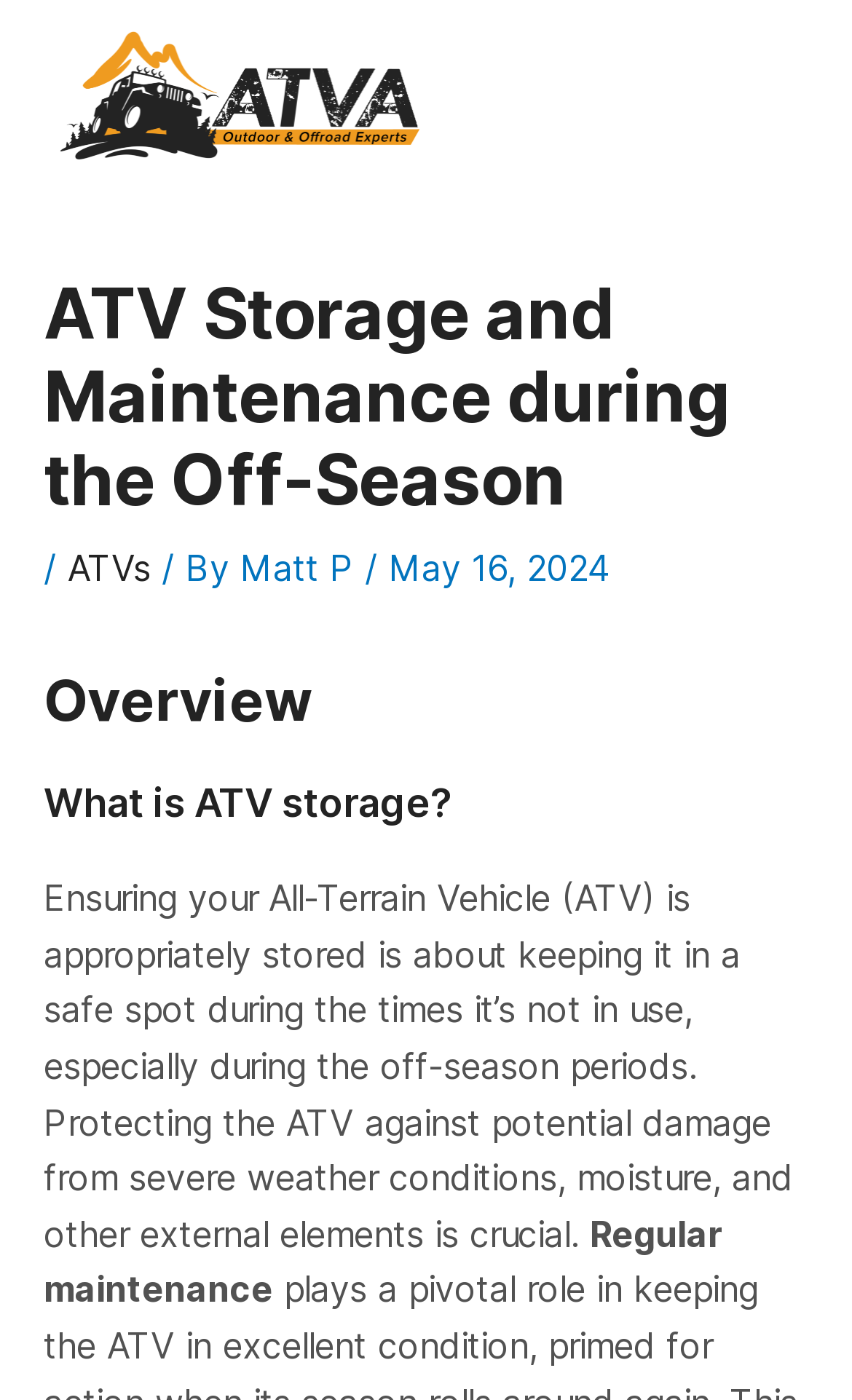Please specify the bounding box coordinates in the format (top-left x, top-left y, bottom-right x, bottom-right y), with values ranging from 0 to 1. Identify the bounding box for the UI component described as follows: Bonus

None